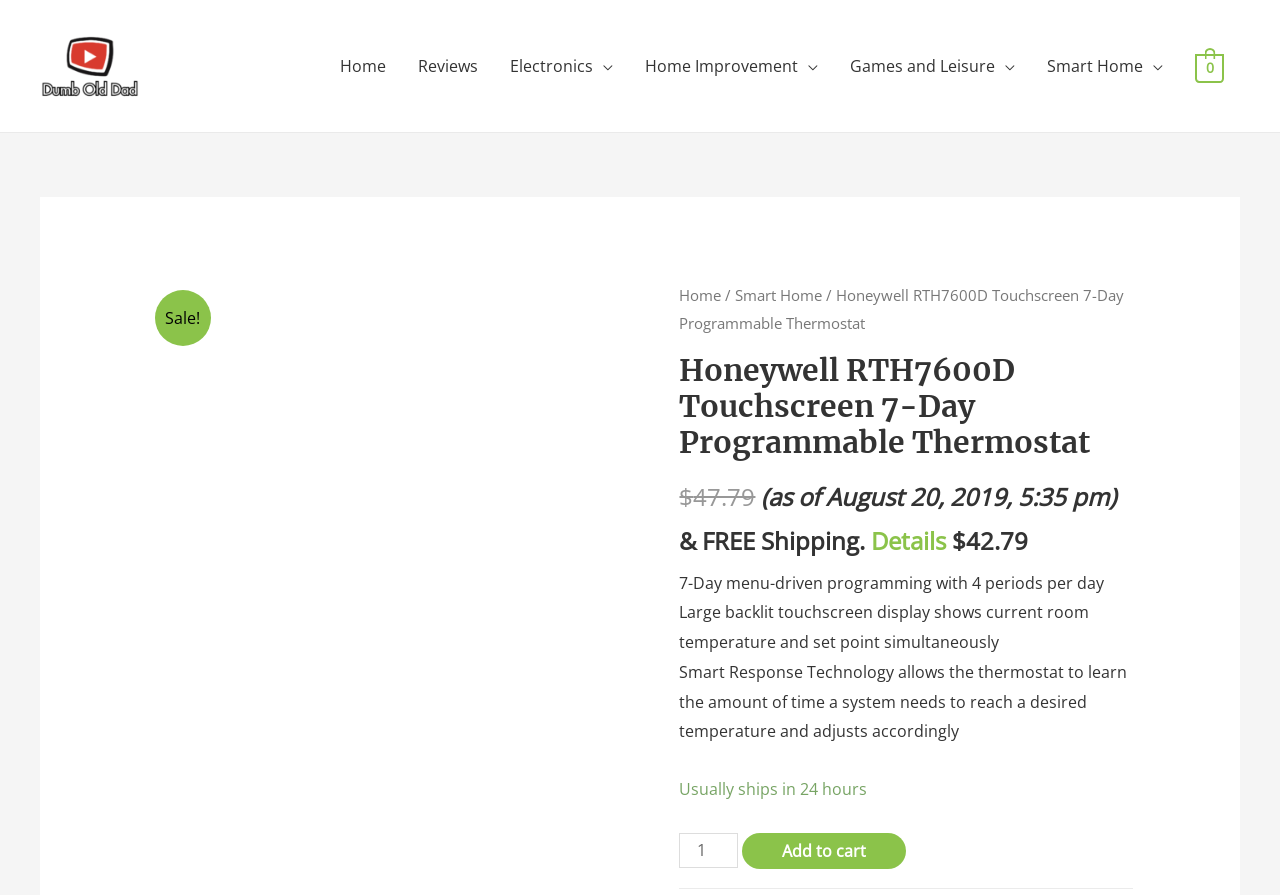Please reply with a single word or brief phrase to the question: 
What is the function of the Smart Response Technology?

Learn the time needed to reach a desired temperature